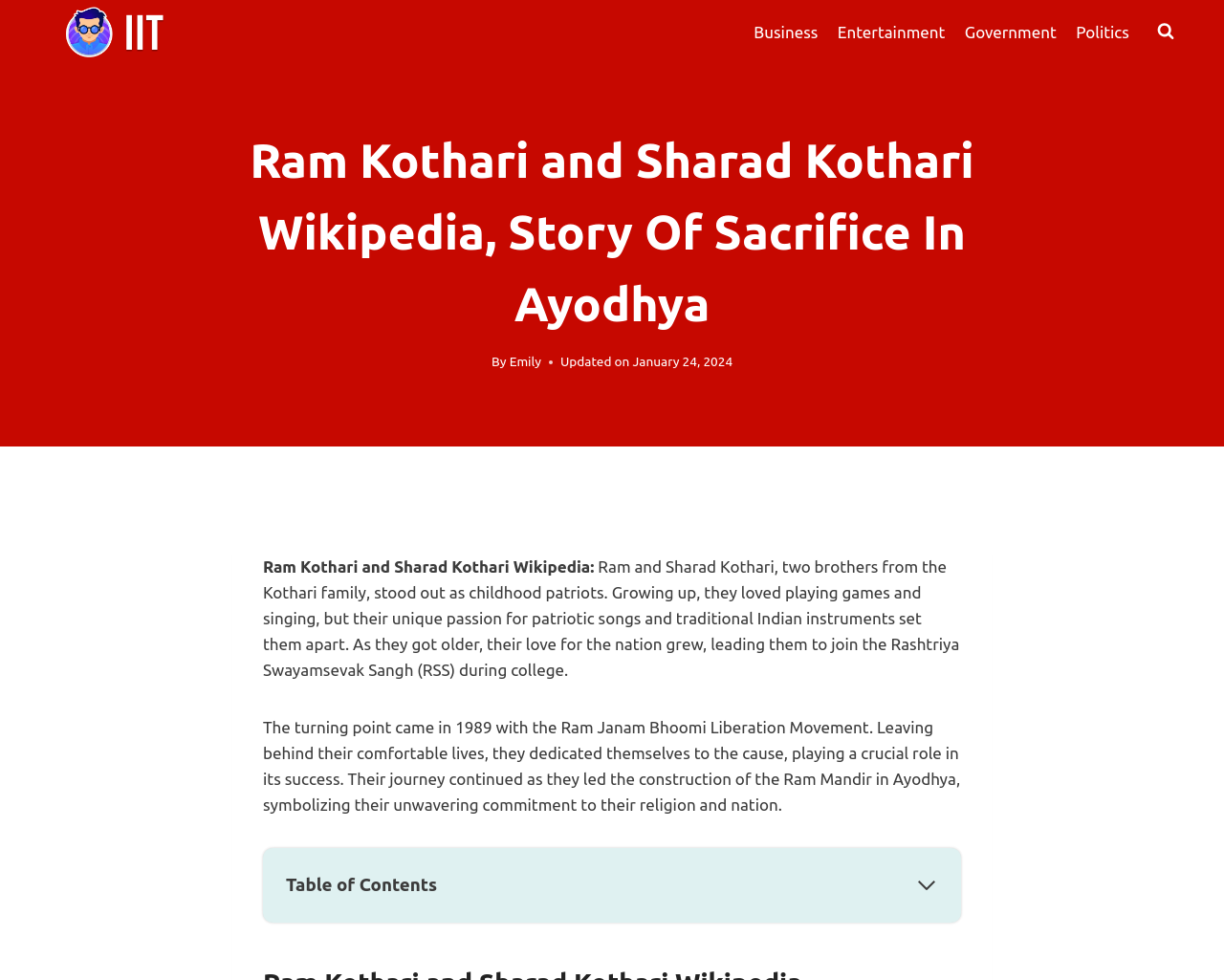What is the name of the two brothers mentioned in the article?
Using the details shown in the screenshot, provide a comprehensive answer to the question.

The article mentions the story of two brothers, Ram Kothari and Sharad Kothari, who were childhood patriots and later joined the Rashtriya Swayamsevak Sangh (RSS) during college.